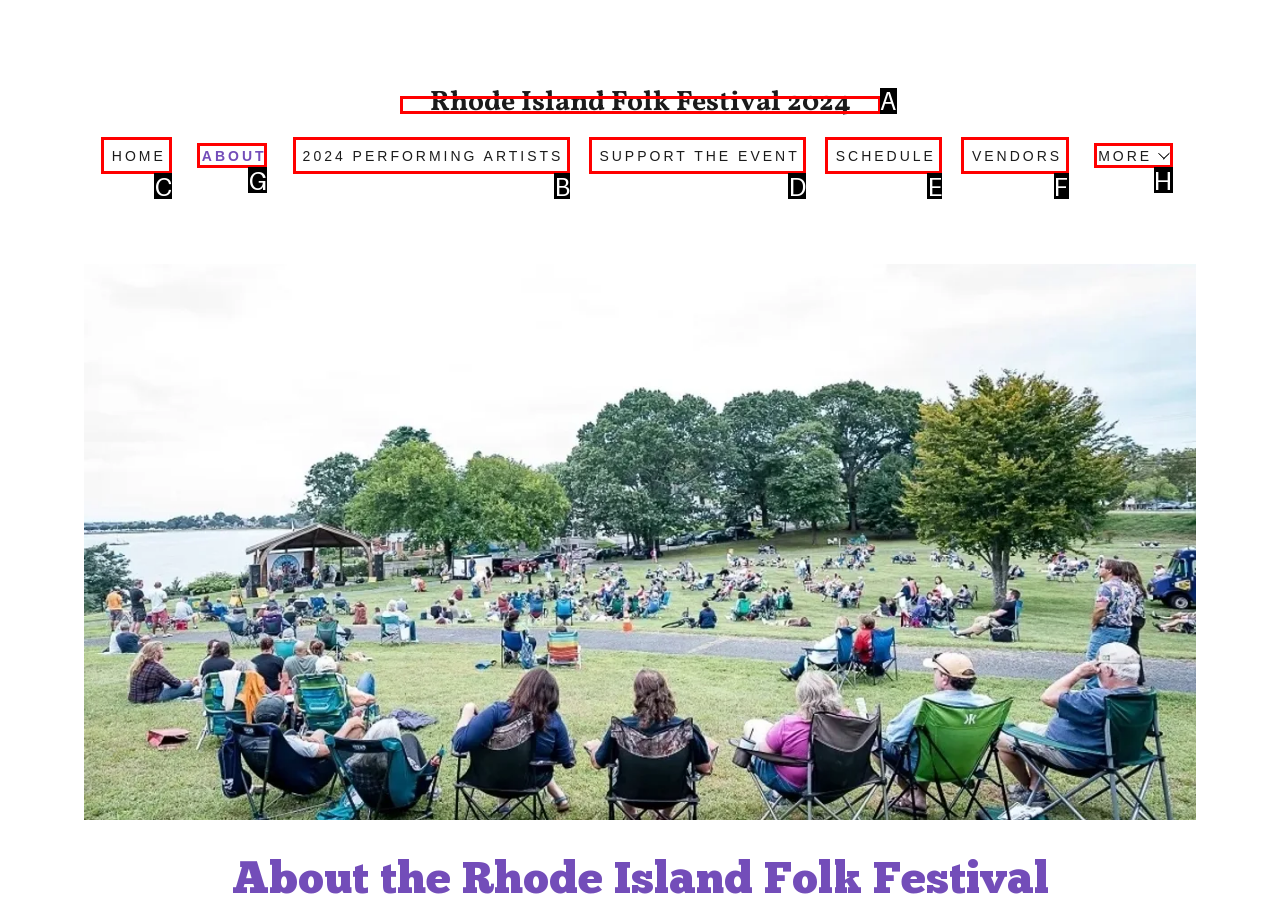To perform the task "View the 2024 performing artists", which UI element's letter should you select? Provide the letter directly.

B